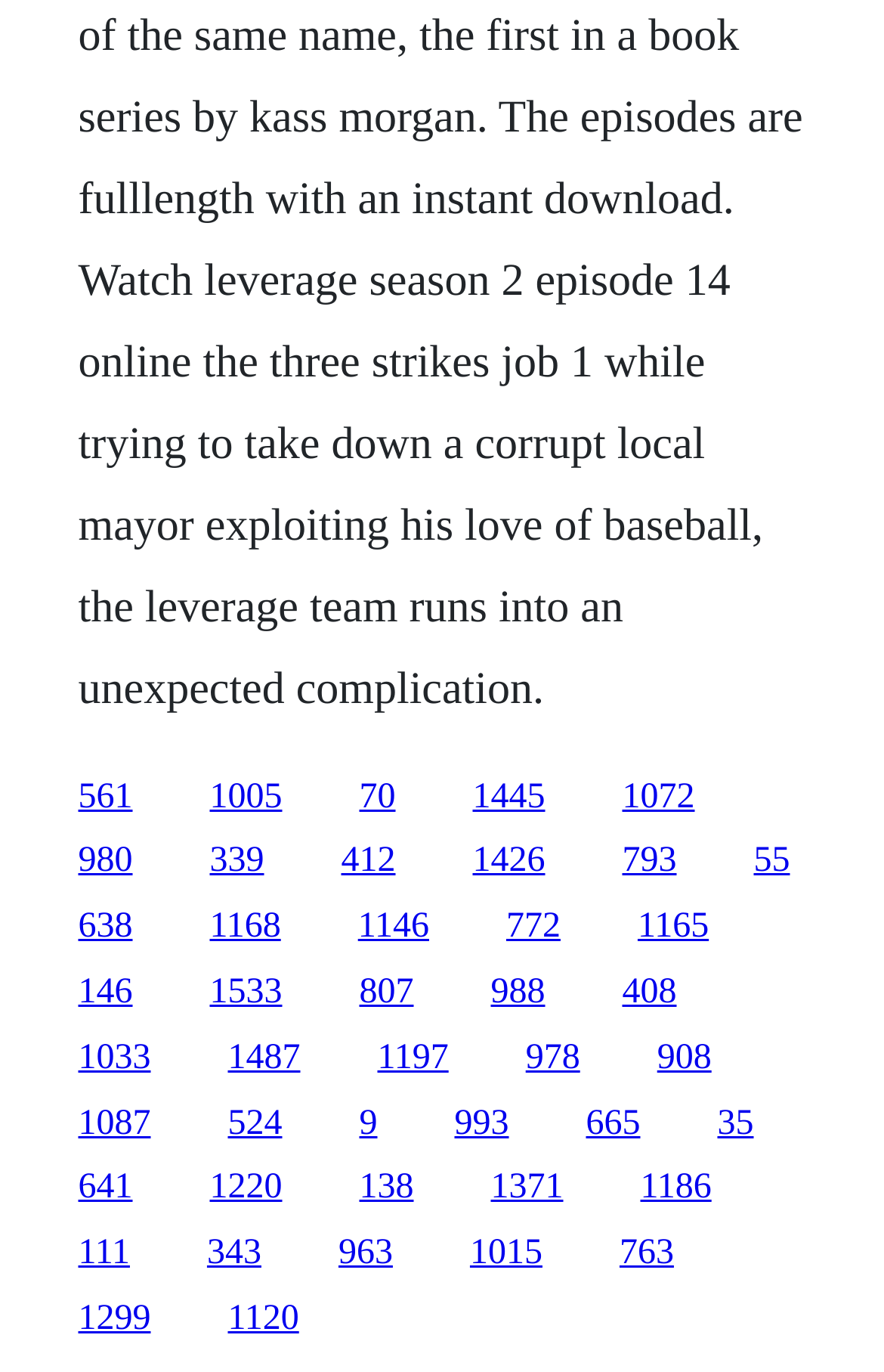Find the bounding box coordinates of the clickable area required to complete the following action: "go to the fifth link".

[0.704, 0.566, 0.786, 0.594]